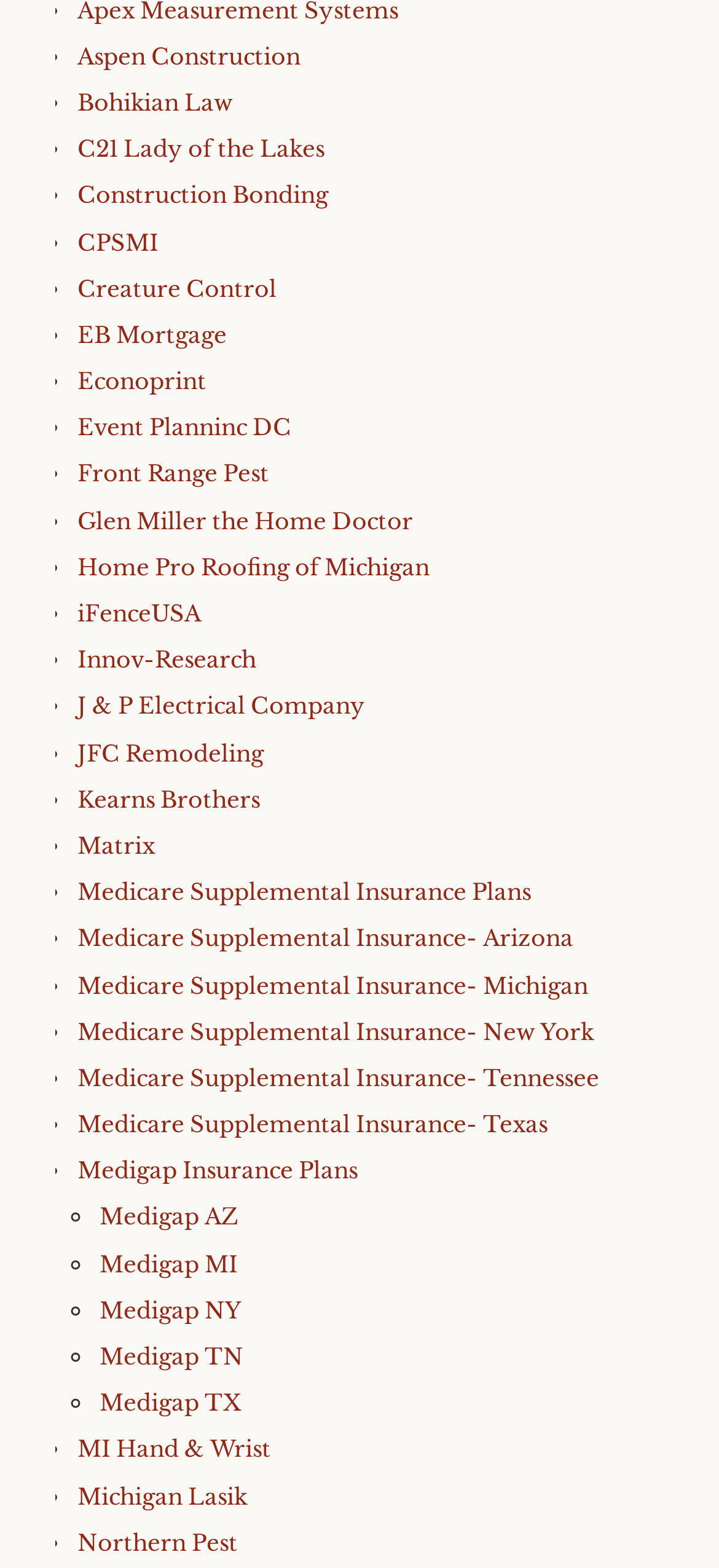What is the last link on the webpage?
Respond with a short answer, either a single word or a phrase, based on the image.

Northern Pest